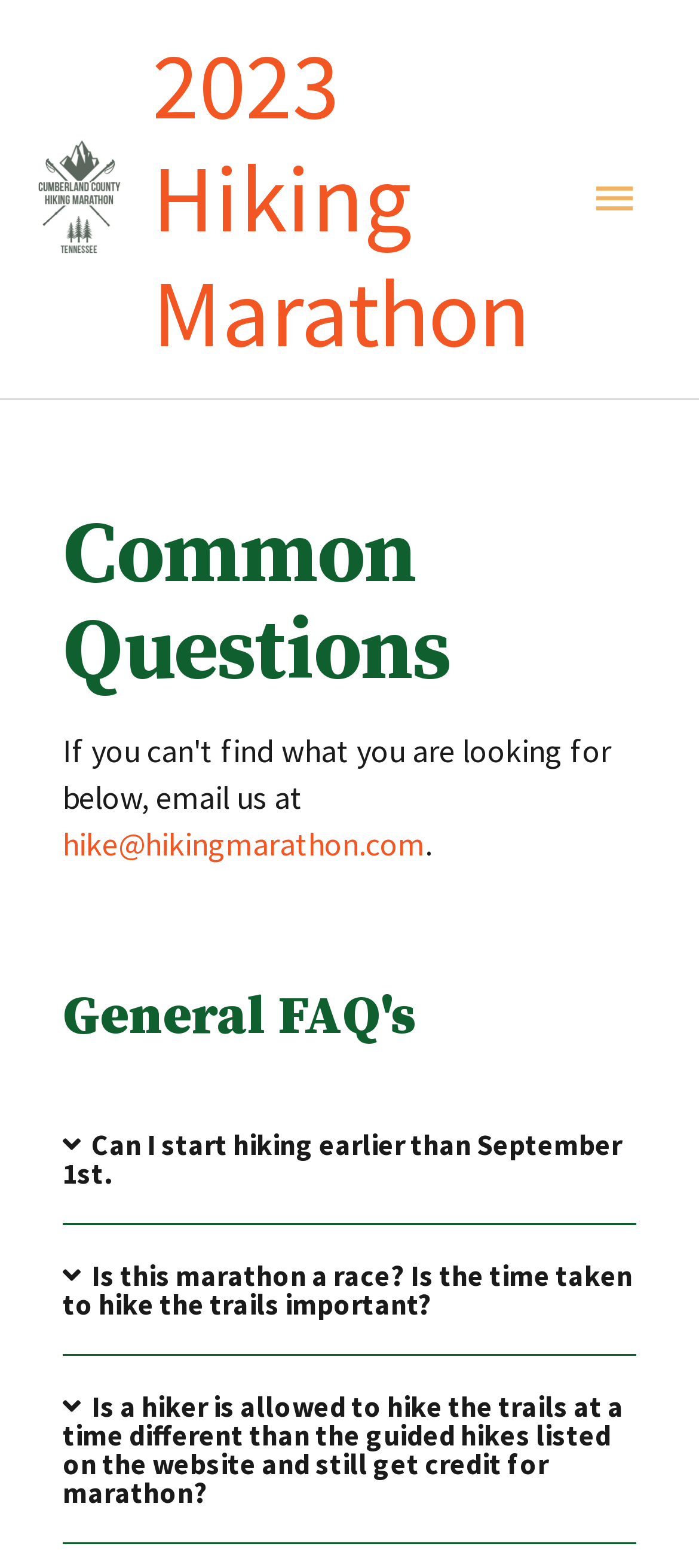Describe every aspect of the webpage comprehensively.

The webpage is a FAQ page for the 2023 Hiking Marathon, with a prominent link to the main website at the top left corner. Below this link, there is a main menu button on the top right corner. 

The main content of the page is divided into two sections. The first section is headed by "Common Questions" and contains a note that if the user can't find what they're looking for, they can email hike@hikingmarathon.com. 

The second section is headed by "General FAQ's" and contains three expandable buttons with questions related to the hiking marathon. The first button asks if one can start hiking earlier than September 1st, and the answer is "No. Only hikes completed" (though the full answer is not provided). The second button asks if the marathon is a race and if the time taken to hike the trails is important. The third button asks if a hiker can hike the trails at a different time than the guided hikes listed on the website and still get credit for the marathon. 

There are no images on the page except for the logo of the 2023 Hiking Marathon at the top left corner.